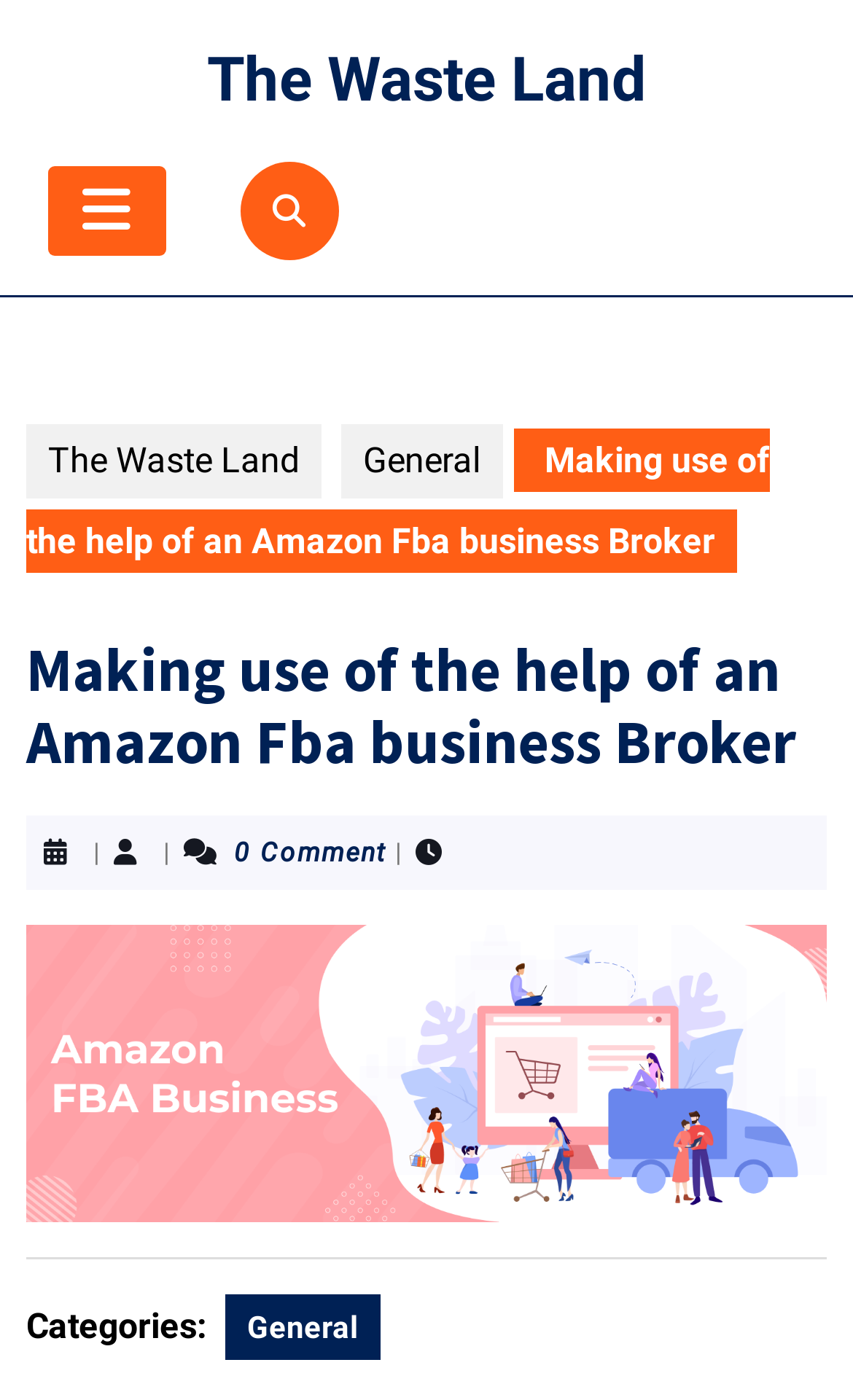What is the purpose of the separator?
Offer a detailed and exhaustive answer to the question.

I found the separator element on the webpage, which has a horizontal orientation, indicating that it is used to separate sections of the post.